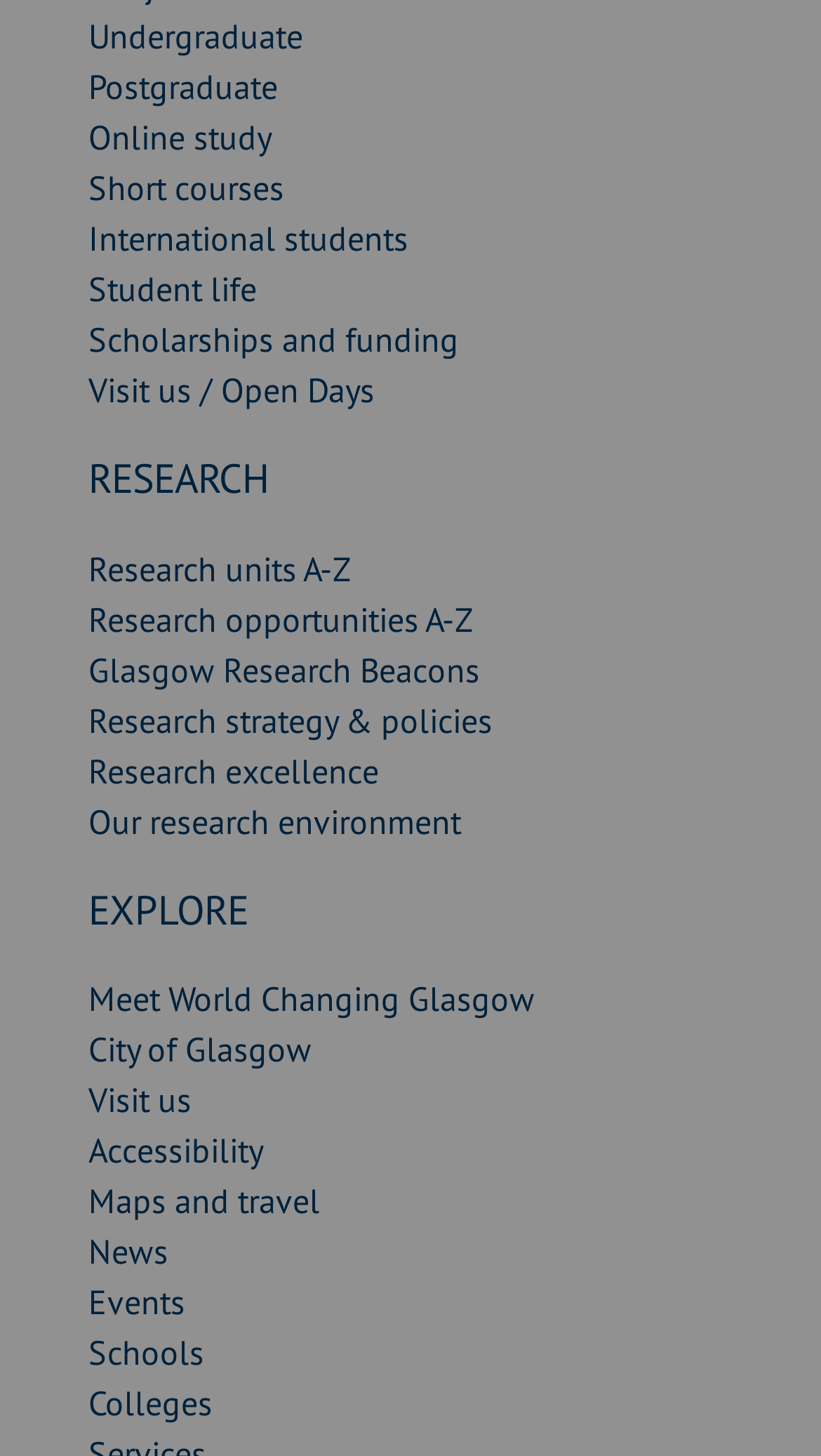Pinpoint the bounding box coordinates of the clickable element to carry out the following instruction: "Explore undergraduate programs."

[0.108, 0.01, 0.369, 0.039]